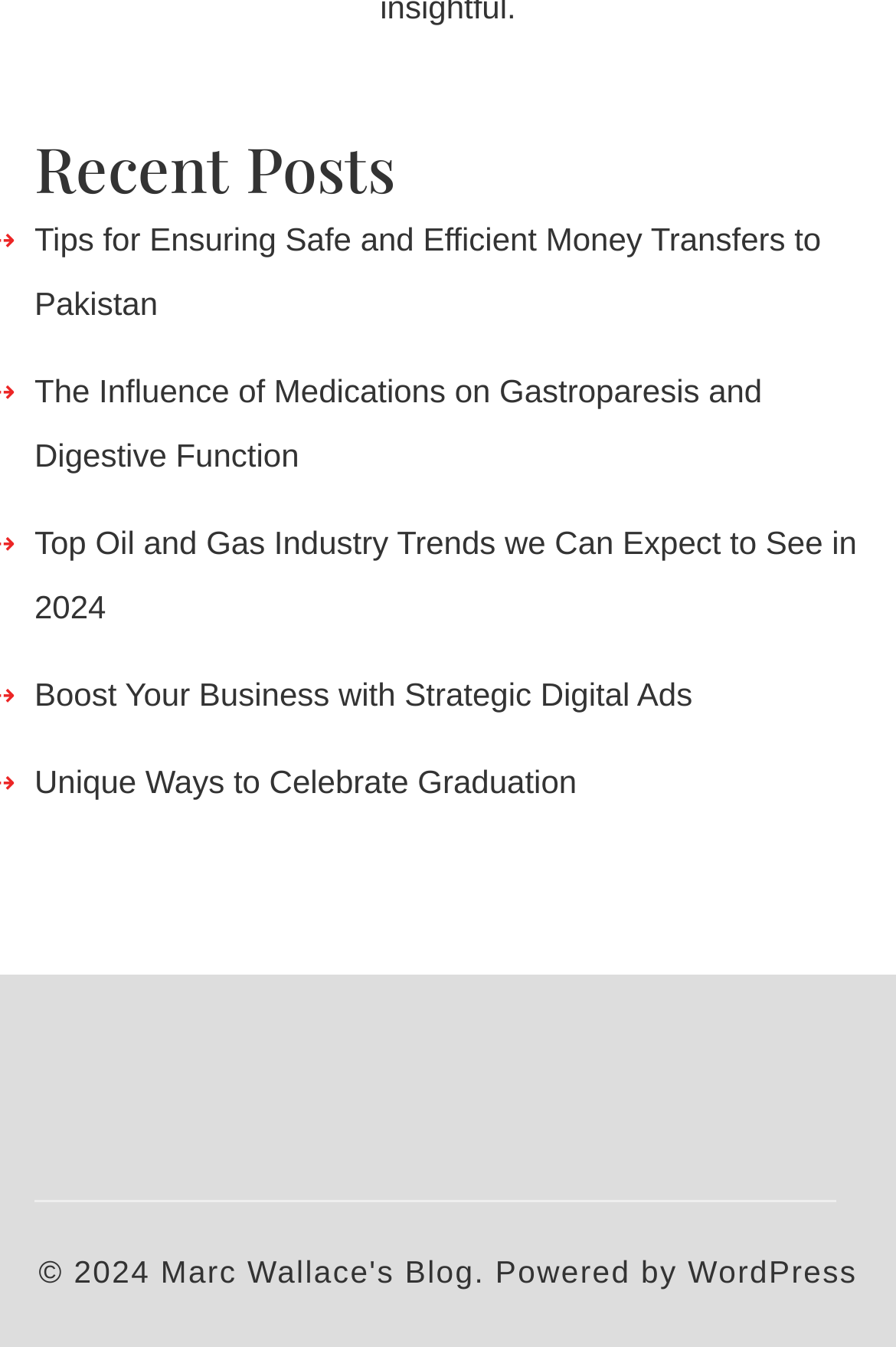What is the name of the blog?
Use the information from the image to give a detailed answer to the question.

The link element with the text 'Marc Wallace's Blog.' suggests that the name of the blog is Marc Wallace's Blog.